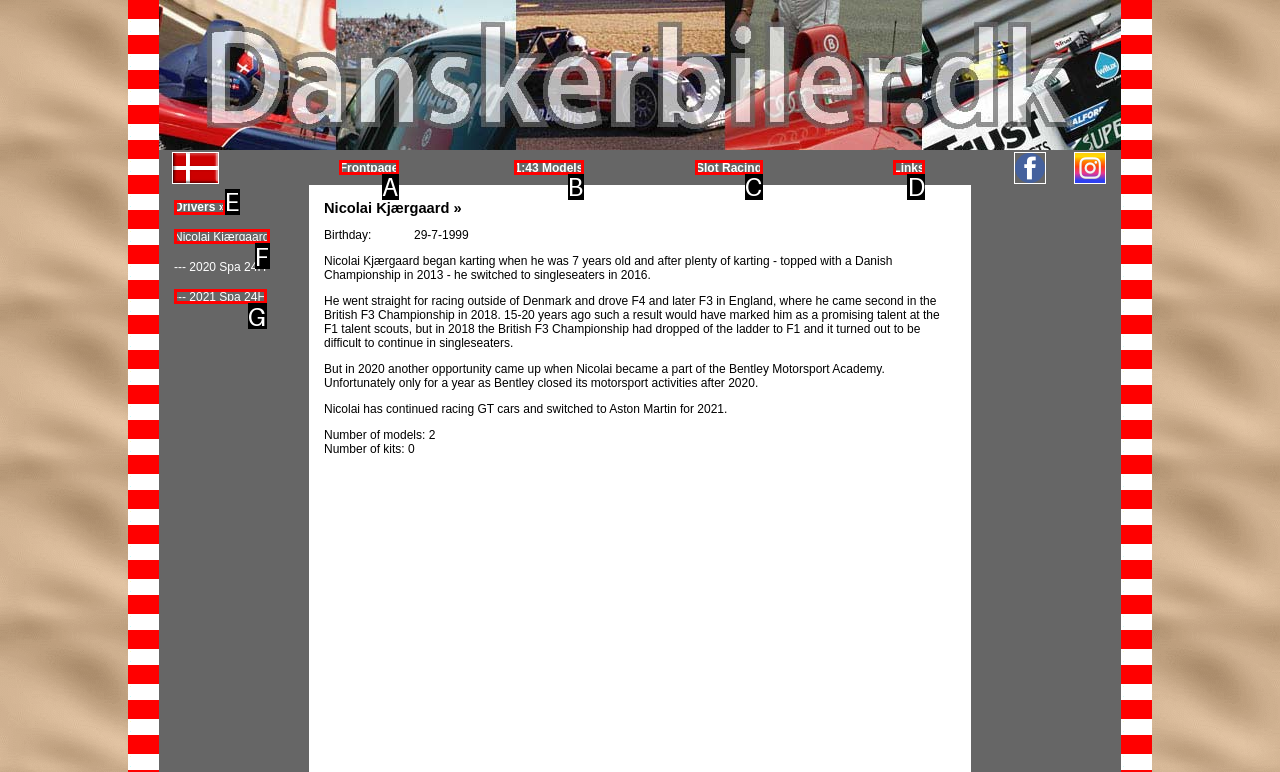Using the description: Nicolai Kjærgaard, find the HTML element that matches it. Answer with the letter of the chosen option.

F